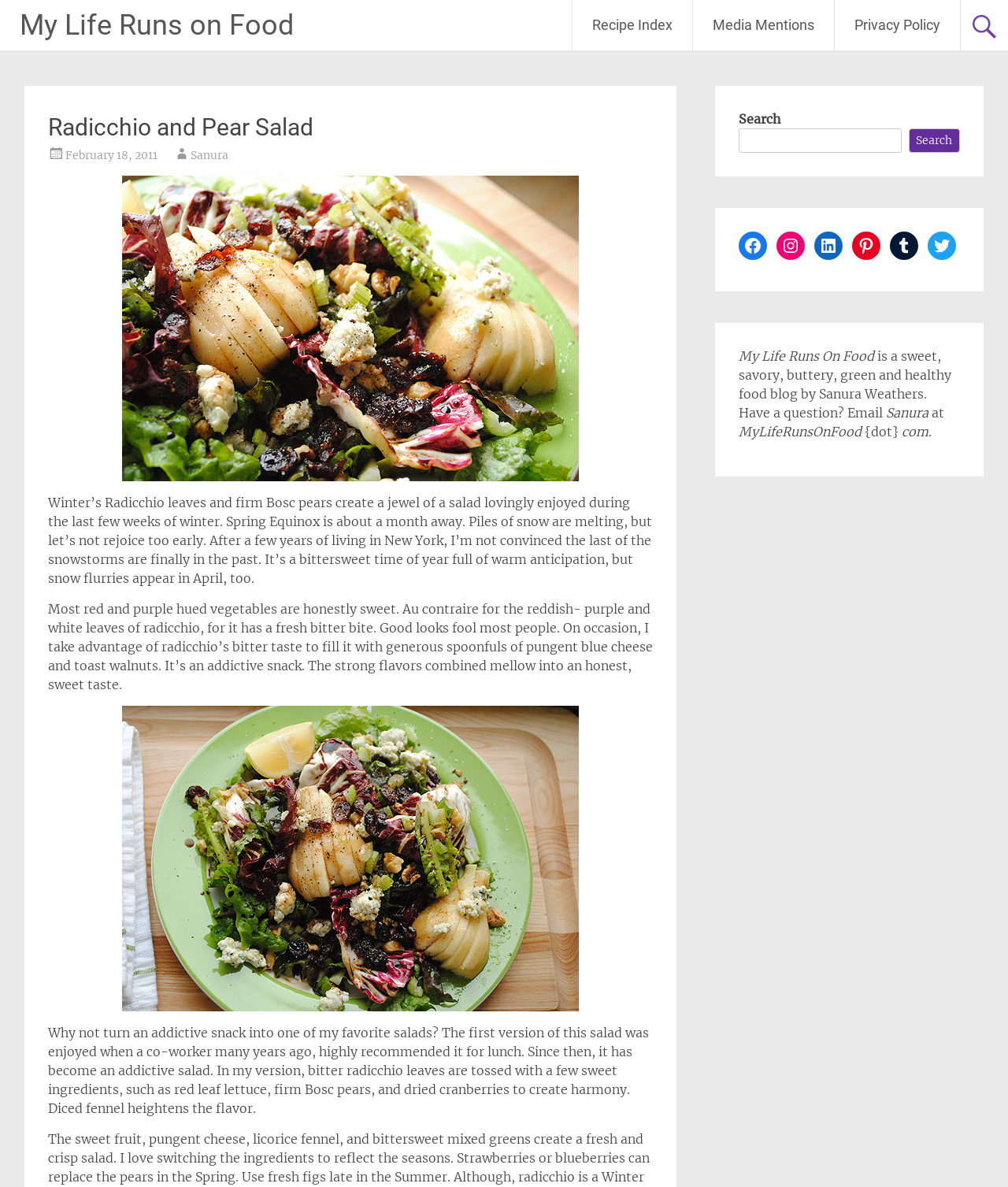What is the name of the blog?
Please provide a single word or phrase as your answer based on the image.

My Life Runs On Food